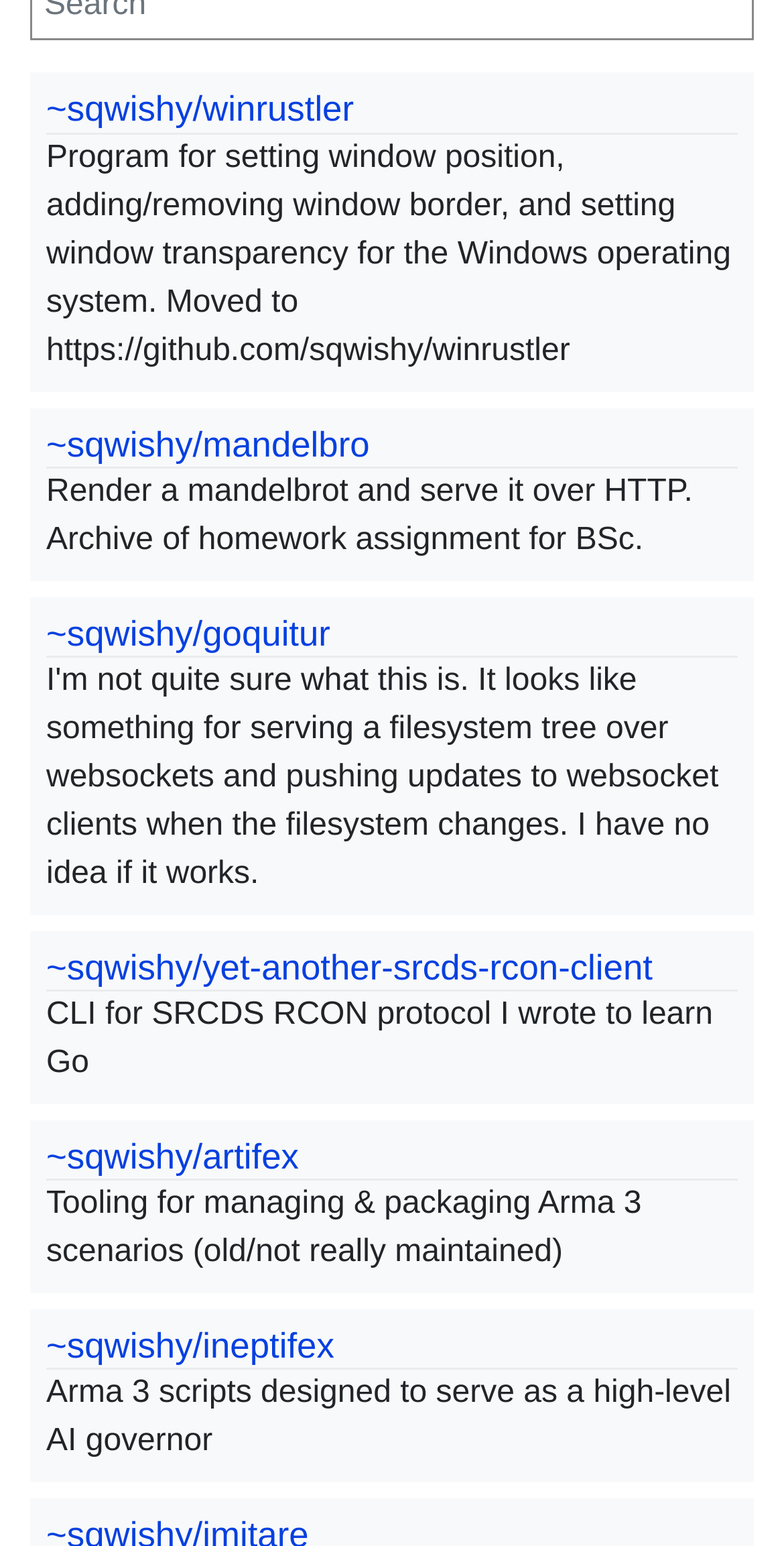Predict the bounding box of the UI element based on the description: "Doris Marcia". The coordinates should be four float numbers between 0 and 1, formatted as [left, top, right, bottom].

None